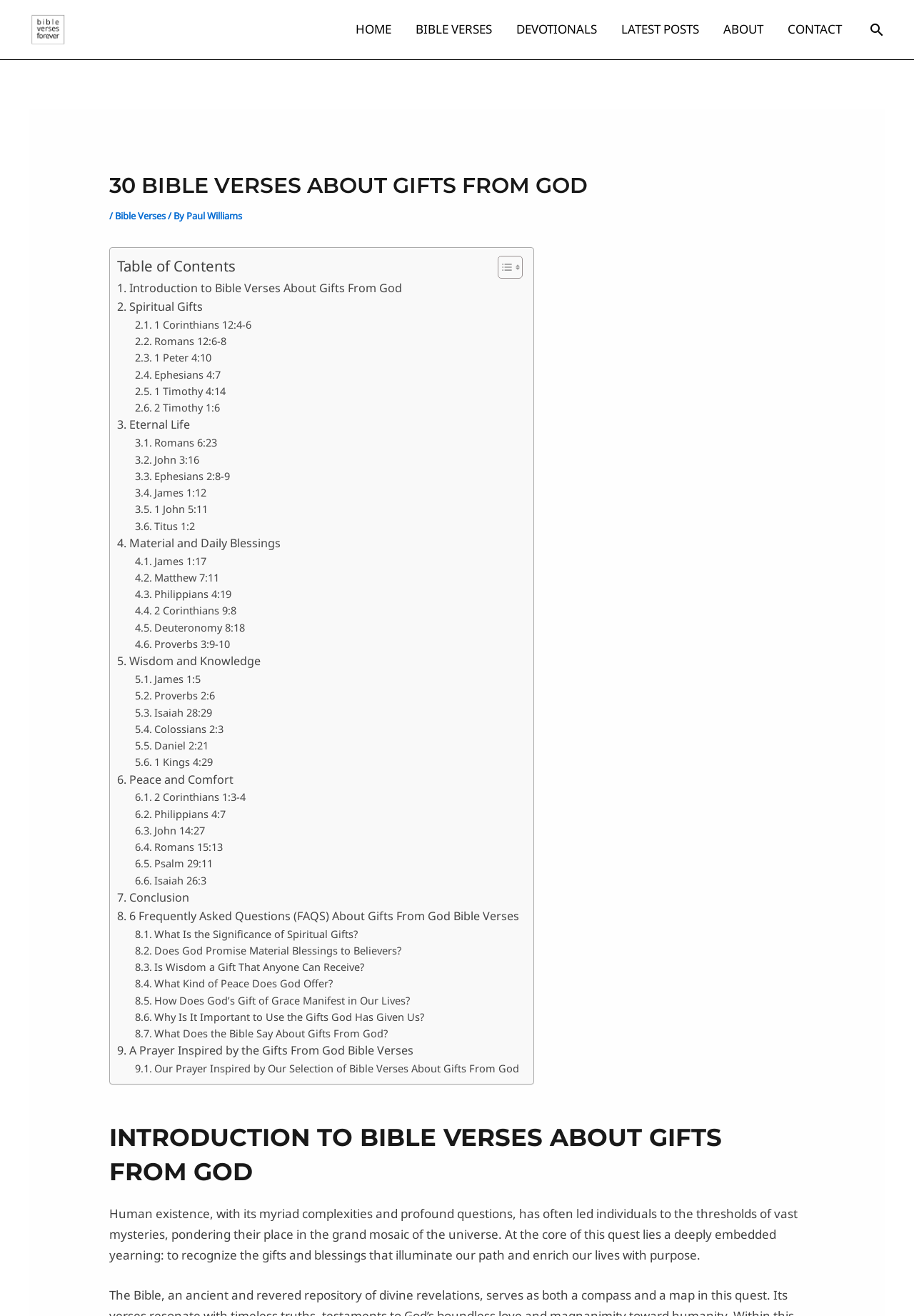Please find the bounding box coordinates for the clickable element needed to perform this instruction: "Read the introduction to Bible verses about gifts from God".

[0.12, 0.852, 0.88, 0.904]